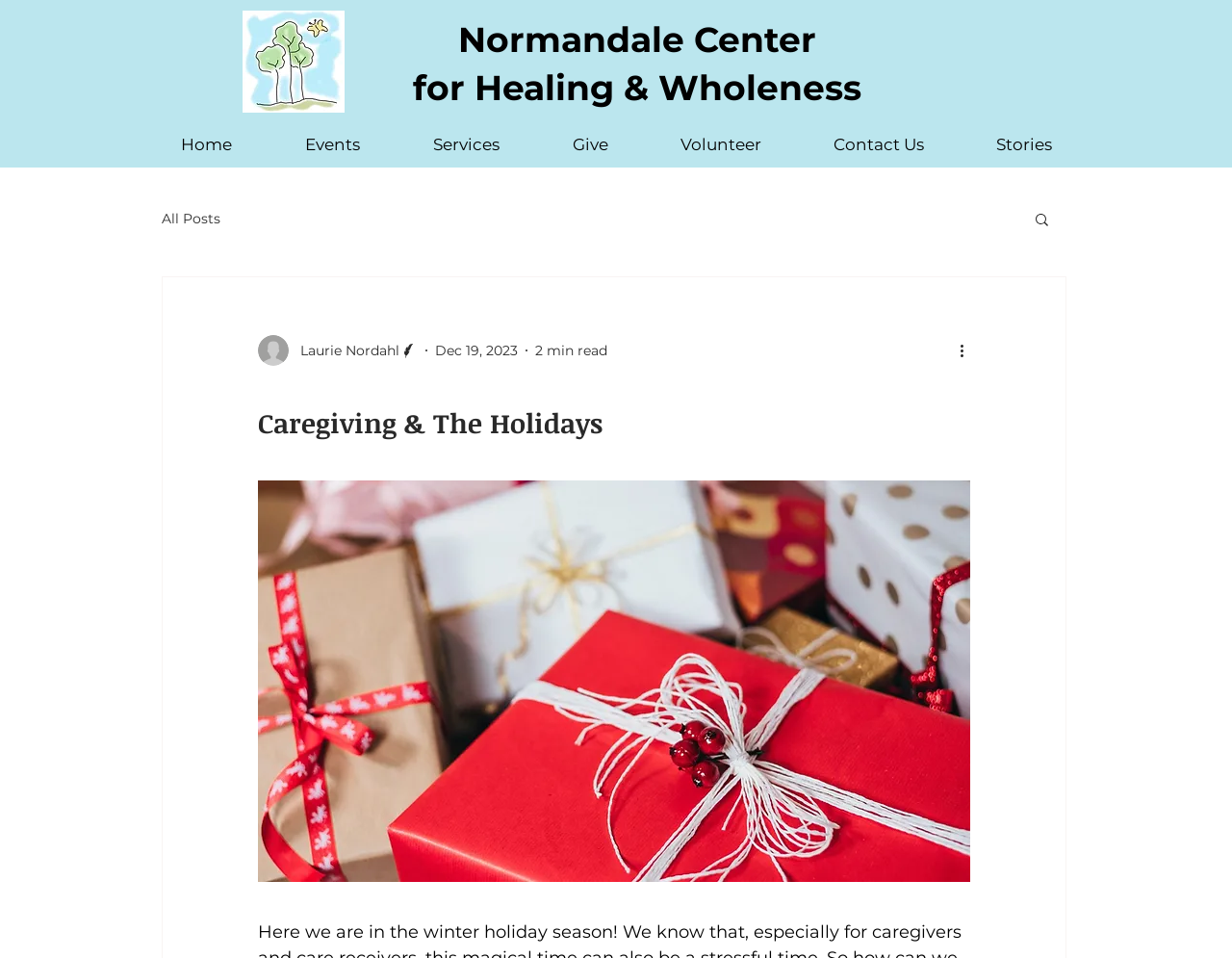Identify the bounding box coordinates of the clickable section necessary to follow the following instruction: "view writer's profile". The coordinates should be presented as four float numbers from 0 to 1, i.e., [left, top, right, bottom].

[0.209, 0.35, 0.339, 0.382]